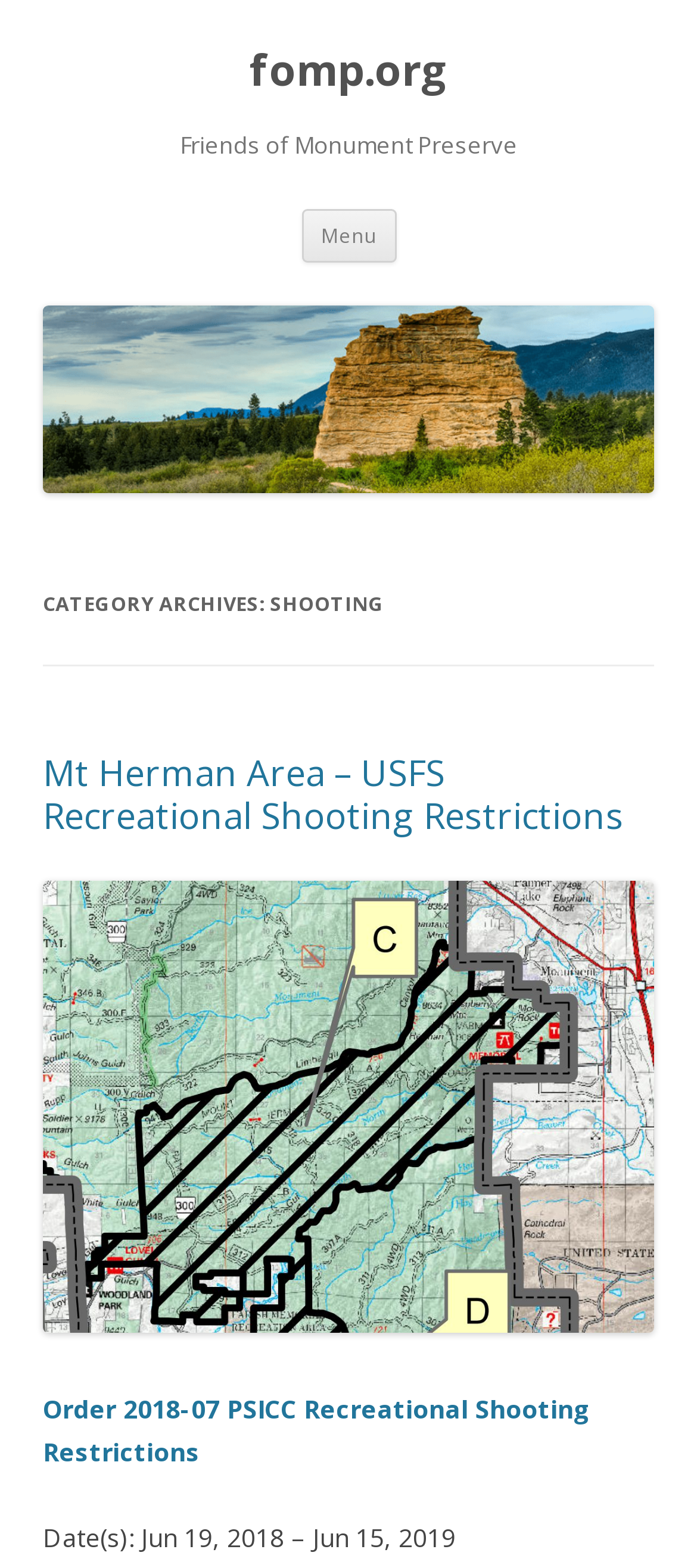Extract the bounding box coordinates for the UI element described as: "parent_node: fomp.org".

[0.062, 0.297, 0.938, 0.319]